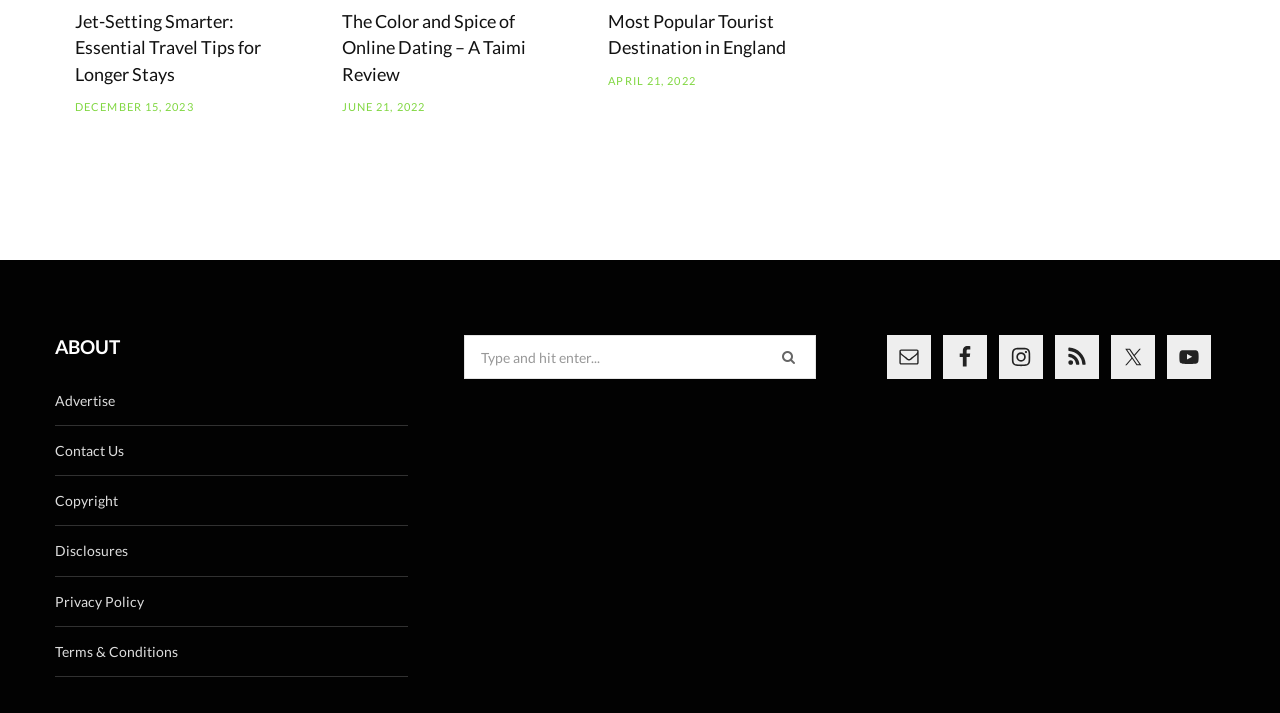Please specify the bounding box coordinates in the format (top-left x, top-left y, bottom-right x, bottom-right y), with all values as floating point numbers between 0 and 1. Identify the bounding box of the UI element described by: Terms & Conditions

[0.043, 0.901, 0.139, 0.925]